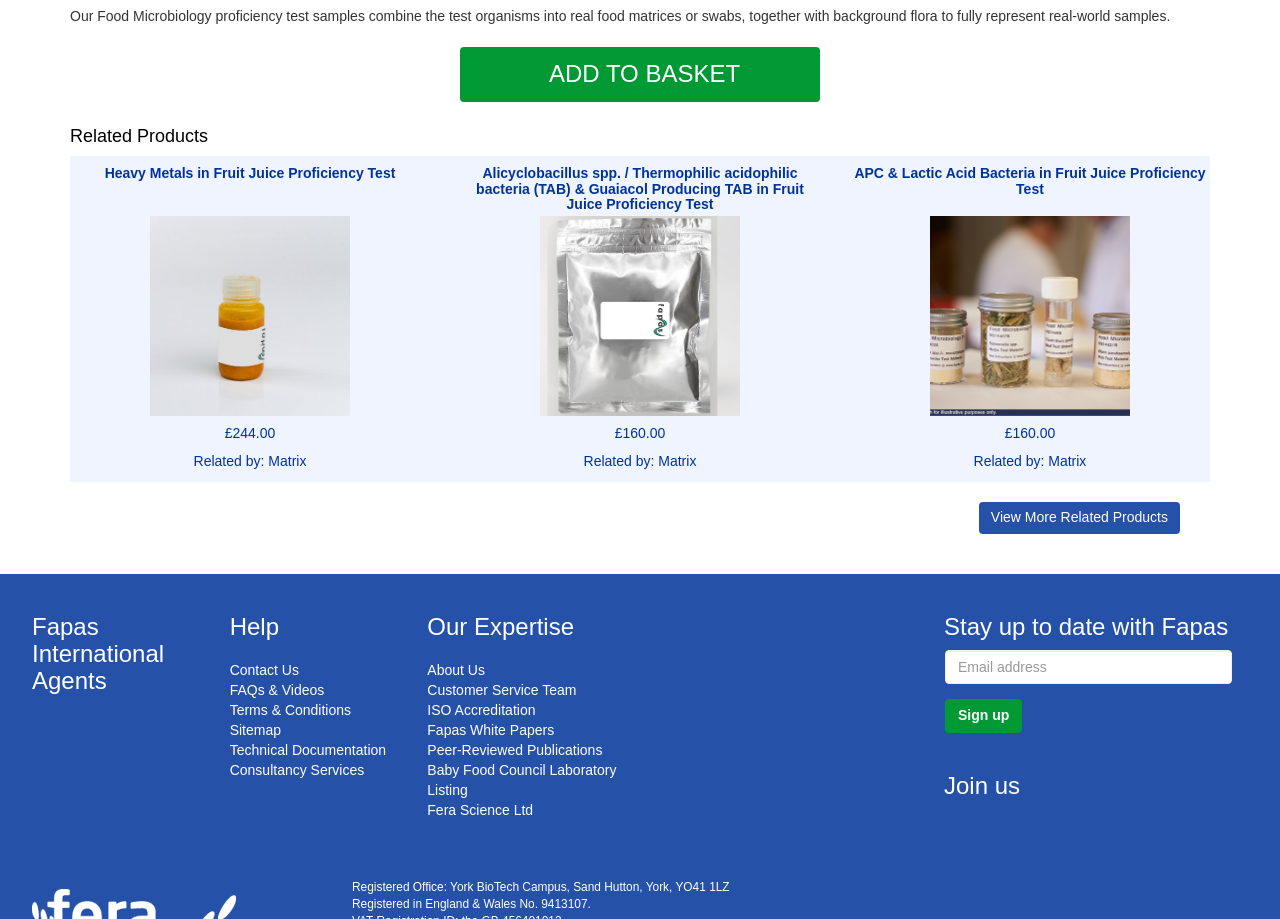Pinpoint the bounding box coordinates of the clickable area needed to execute the instruction: "Contact us". The coordinates should be specified as four float numbers between 0 and 1, i.e., [left, top, right, bottom].

[0.179, 0.72, 0.234, 0.737]